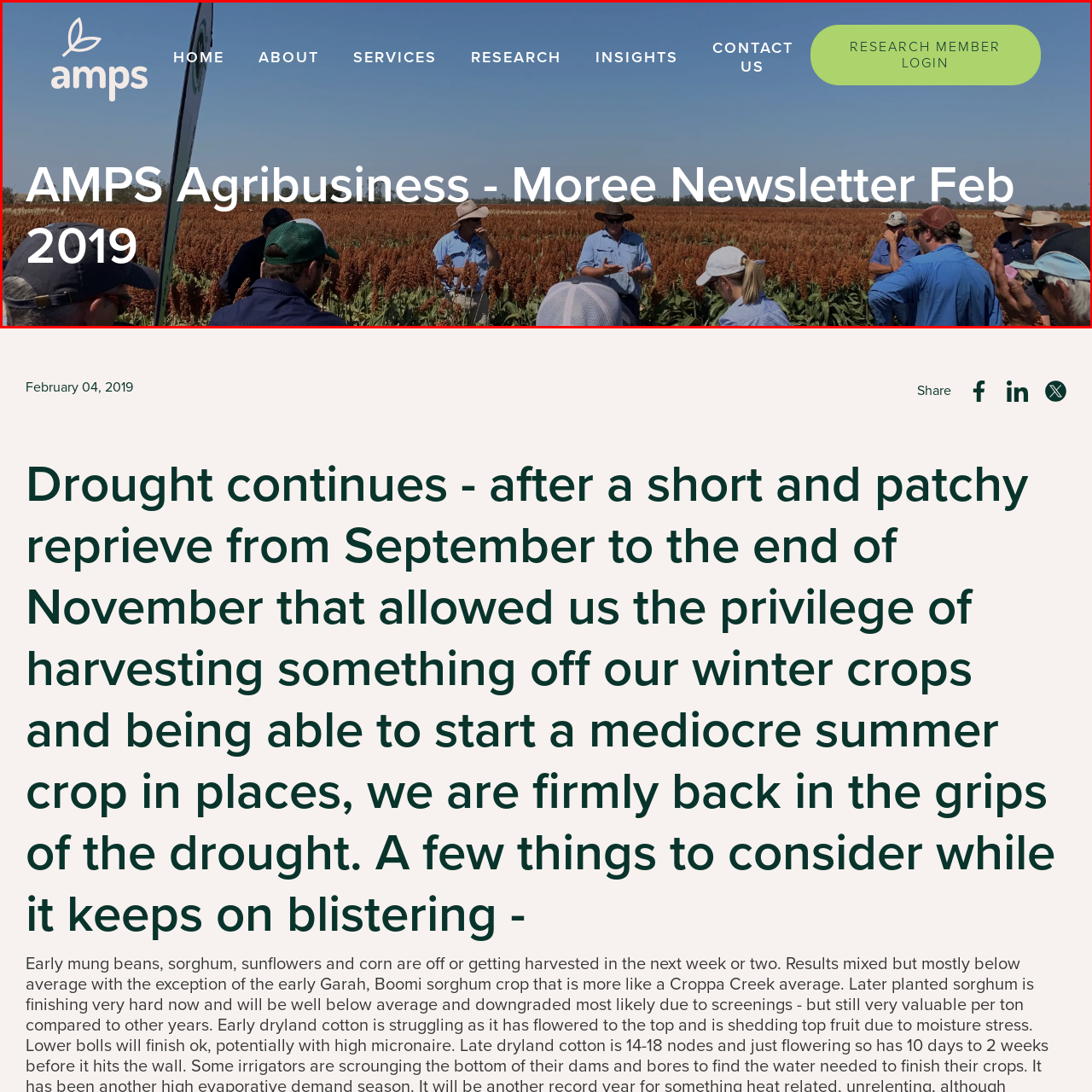Concentrate on the part of the image bordered in red, What is the title of the newsletter? Answer concisely with a word or phrase.

AMPS Agribusiness - Moree Newsletter Feb 2019